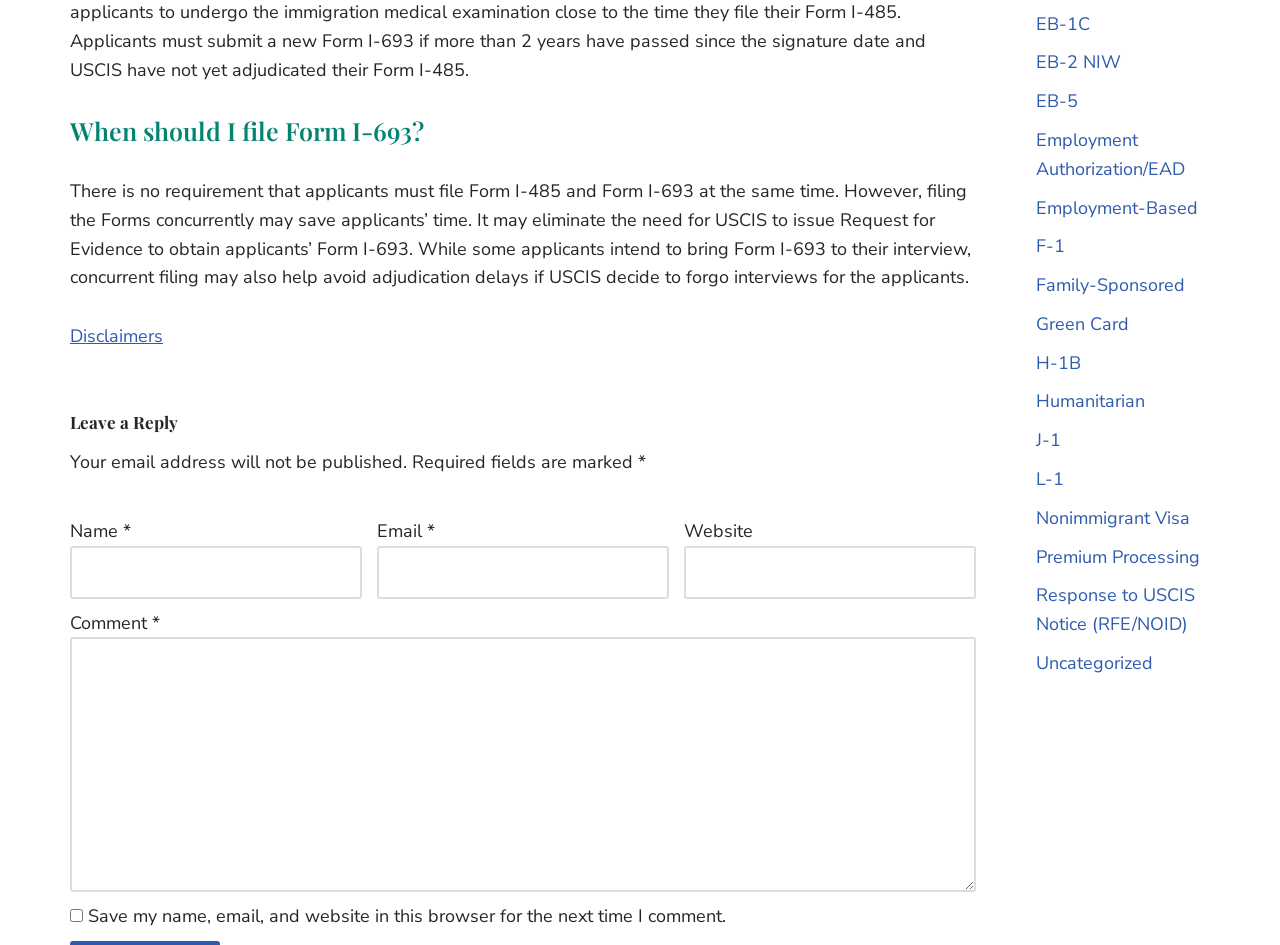Predict the bounding box coordinates of the UI element that matches this description: "Uncategorized". The coordinates should be in the format [left, top, right, bottom] with each value between 0 and 1.

[0.809, 0.689, 0.901, 0.714]